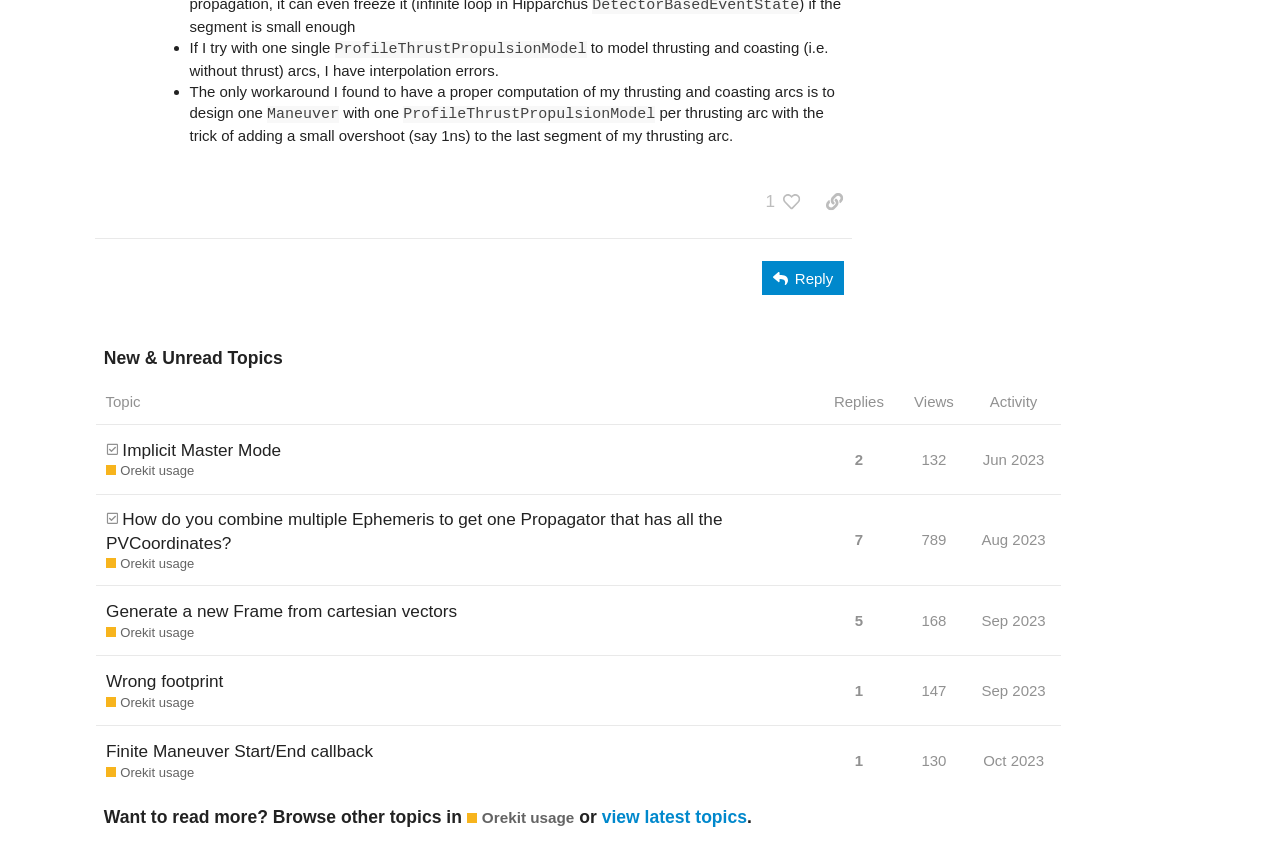Please respond in a single word or phrase: 
How many topics are listed?

5